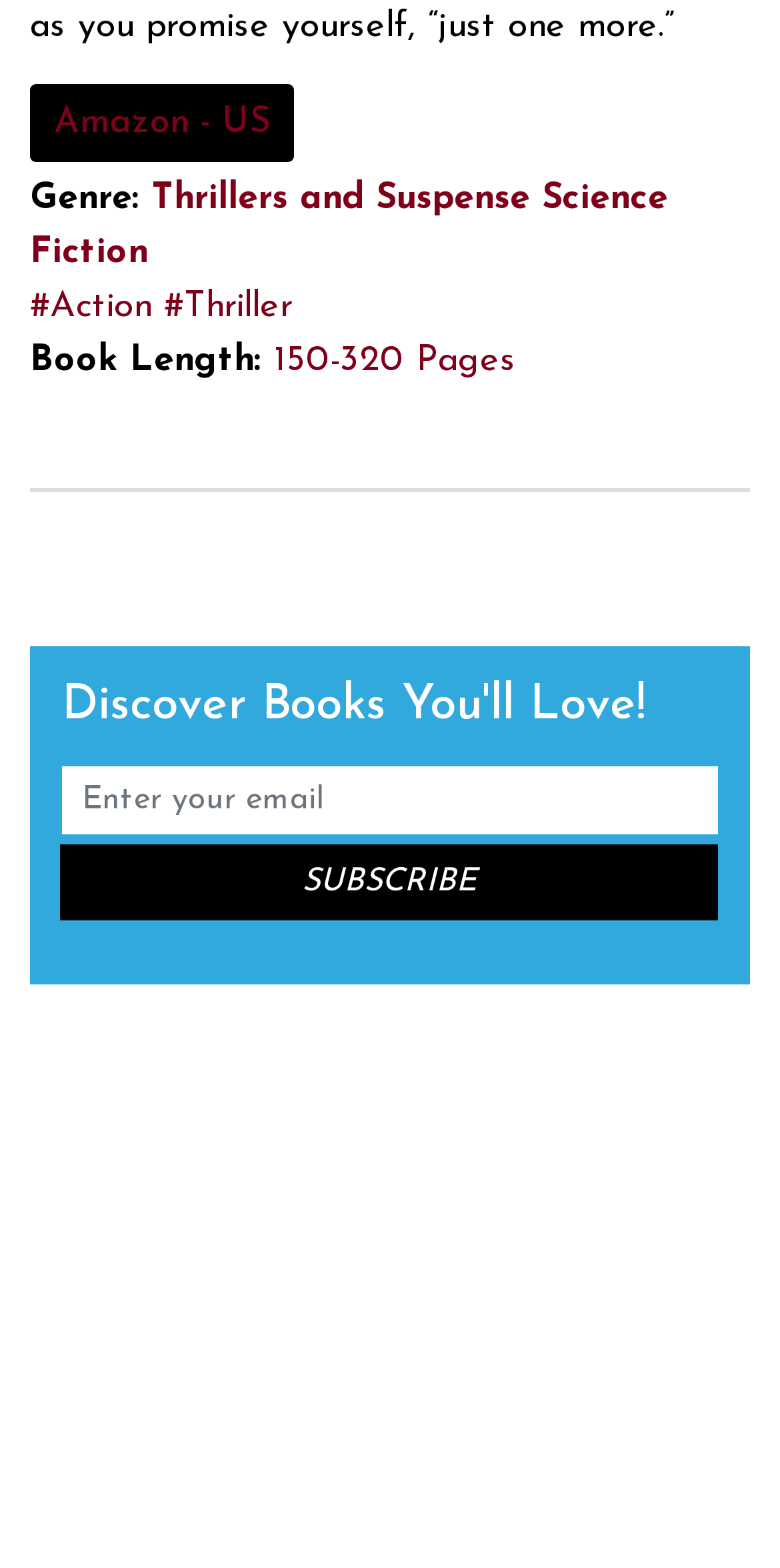Predict the bounding box of the UI element based on the description: "name="email" placeholder="Enter your email"". The coordinates should be four float numbers between 0 and 1, formatted as [left, top, right, bottom].

[0.079, 0.489, 0.921, 0.532]